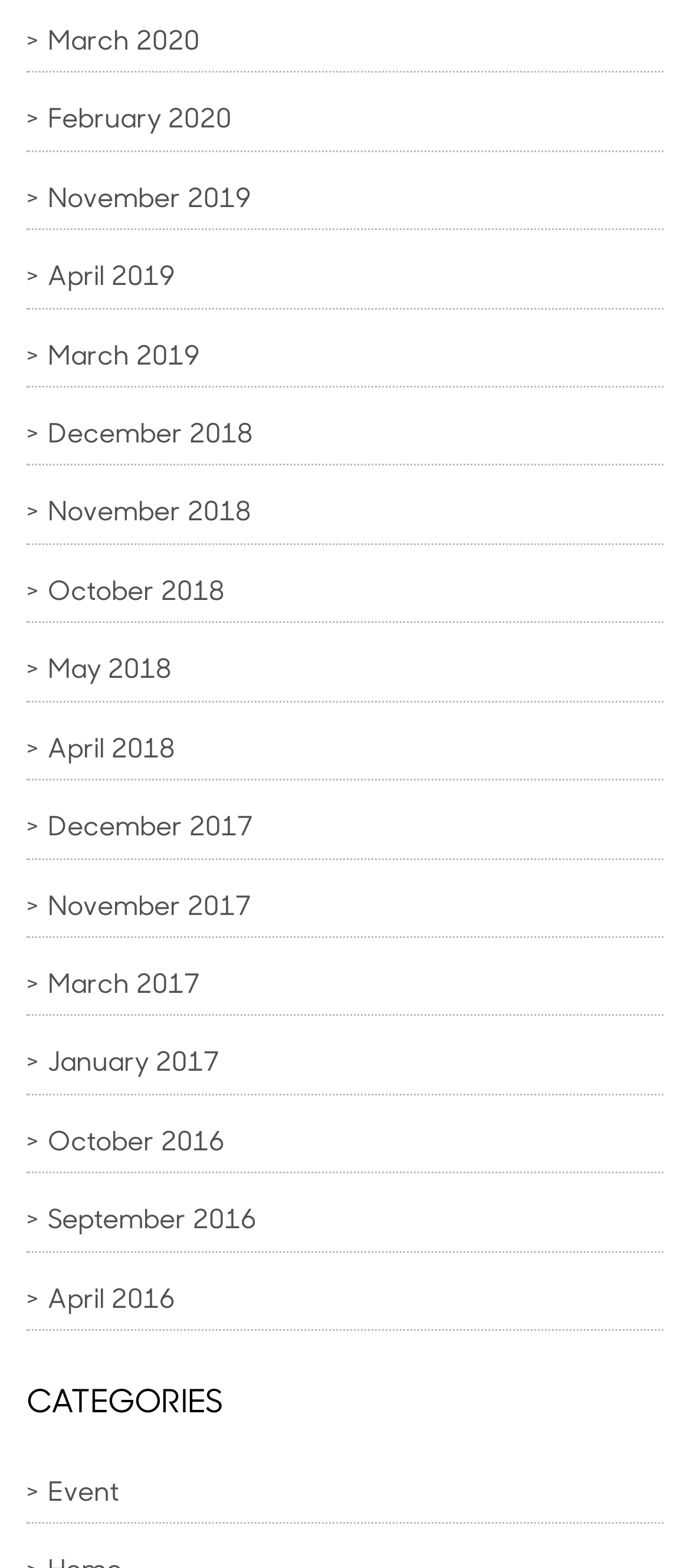Determine the bounding box coordinates for the area you should click to complete the following instruction: "check April 2019".

[0.069, 0.164, 0.254, 0.186]